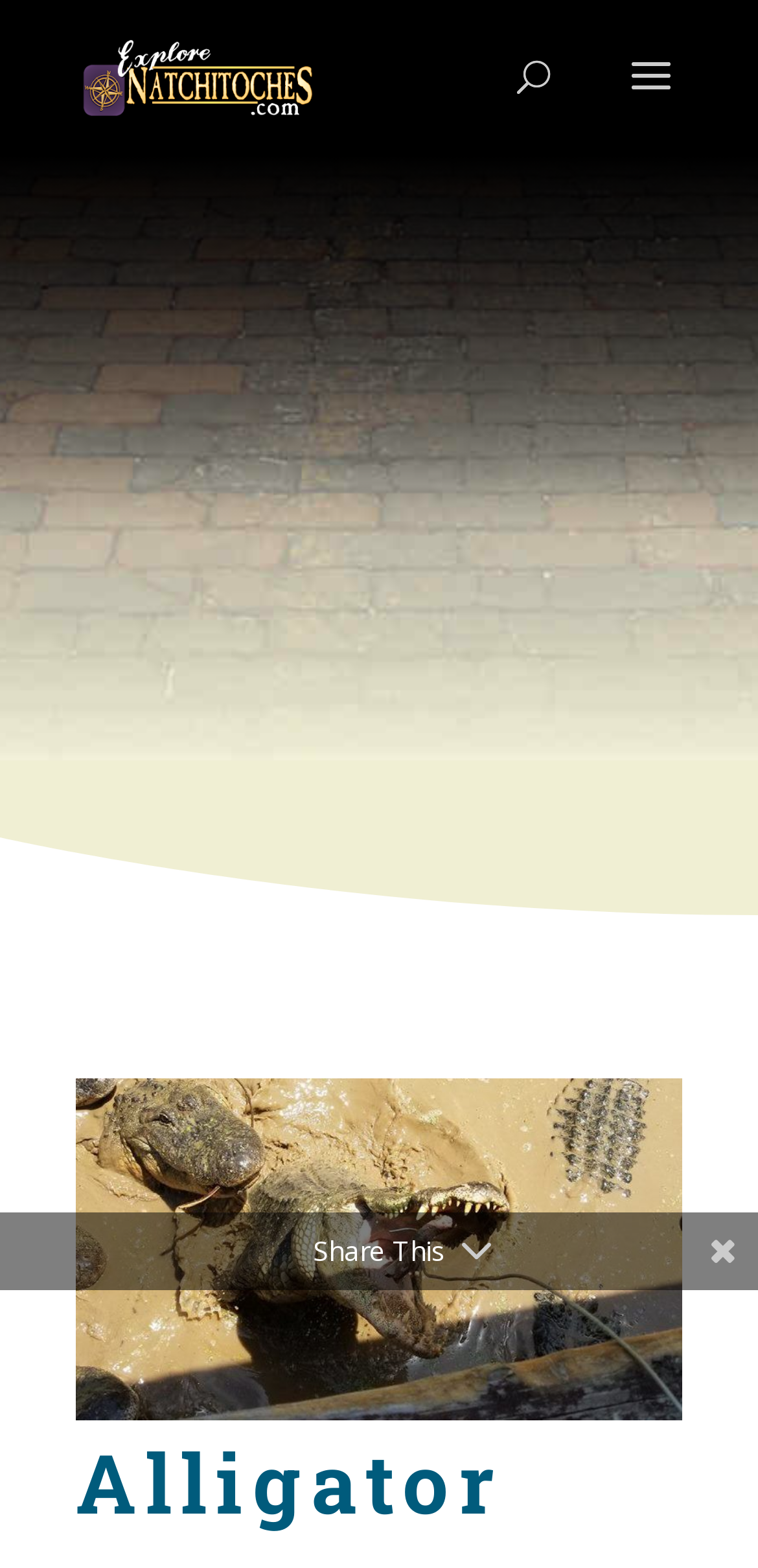Offer a meticulous description of the webpage's structure and content.

The webpage is about the Alligator Park in Natchitoches, Louisiana, showcasing the park's unique features. At the top-left corner, there is a link "Come Explore Natchitoches, Louisiana" accompanied by an image with the same name, which is likely a logo or a banner. 

In the middle of the page, there is a search bar that spans almost the entire width of the page. Below the search bar, there is a large iframe taking up most of the page's real estate, which is labeled as an "Advertisement". 

At the bottom of the page, there is an image that occupies a significant portion of the page's width, but its content is unknown. To the right of the image, there is a static text "Share This", which is likely a call-to-action for social media sharing.